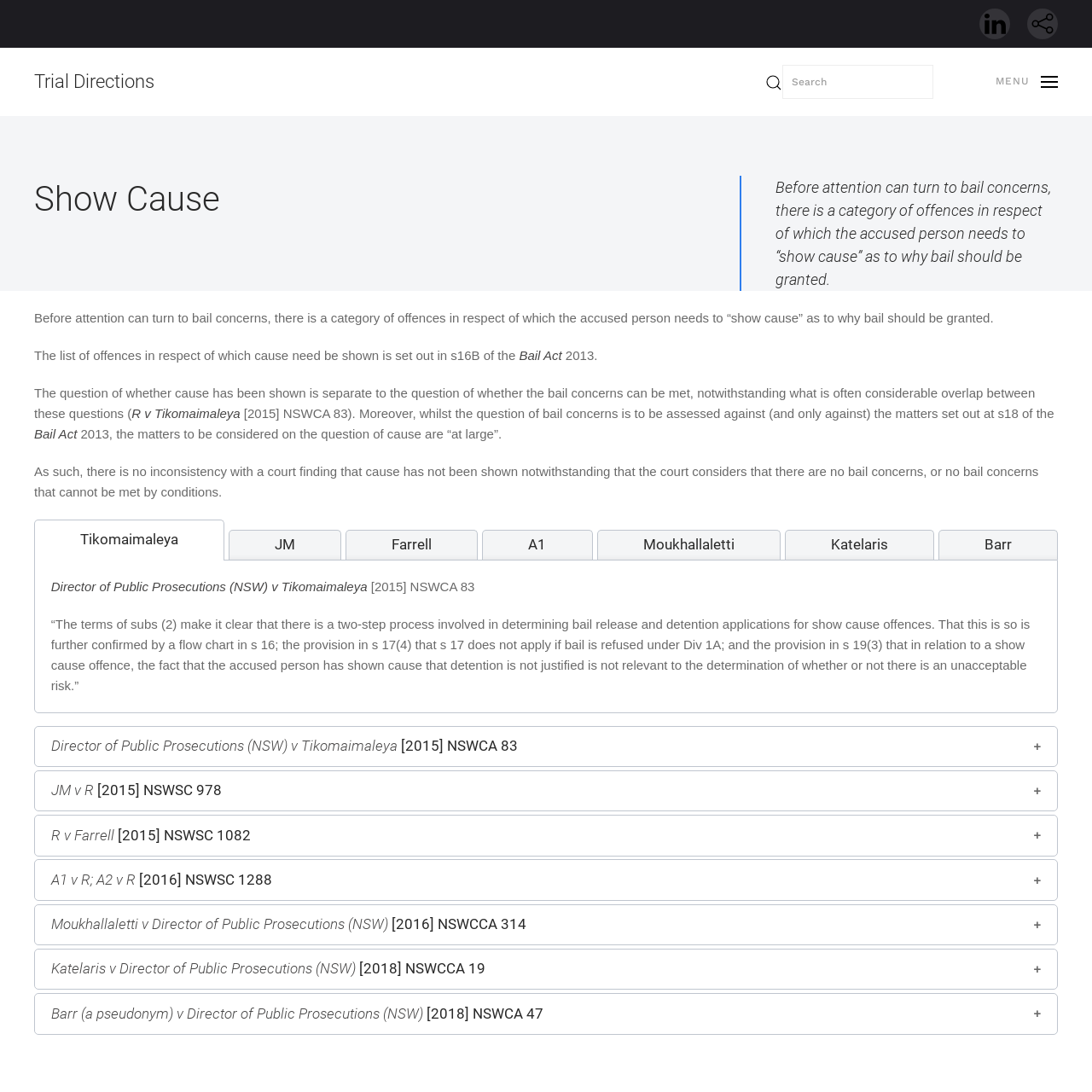Locate the bounding box coordinates of the clickable area to execute the instruction: "Go back to home". Provide the coordinates as four float numbers between 0 and 1, represented as [left, top, right, bottom].

[0.031, 0.044, 0.141, 0.106]